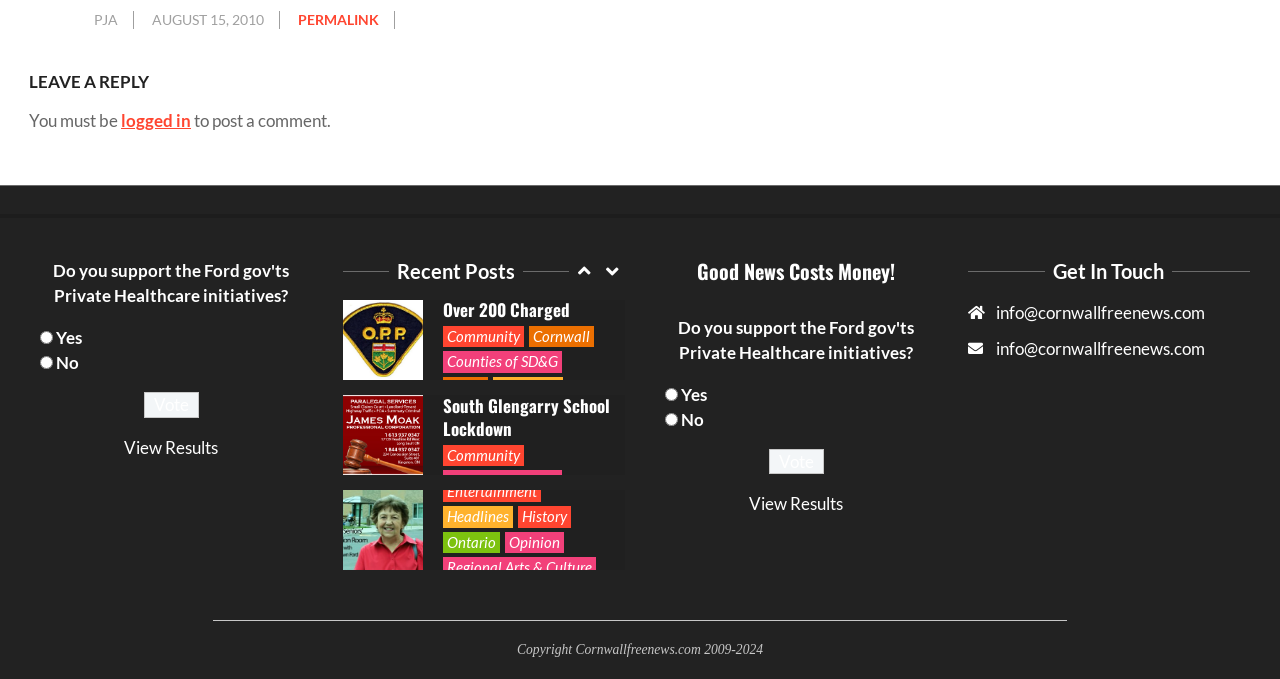What is the purpose of the radio options?
Look at the image and answer the question using a single word or phrase.

To select a voting option